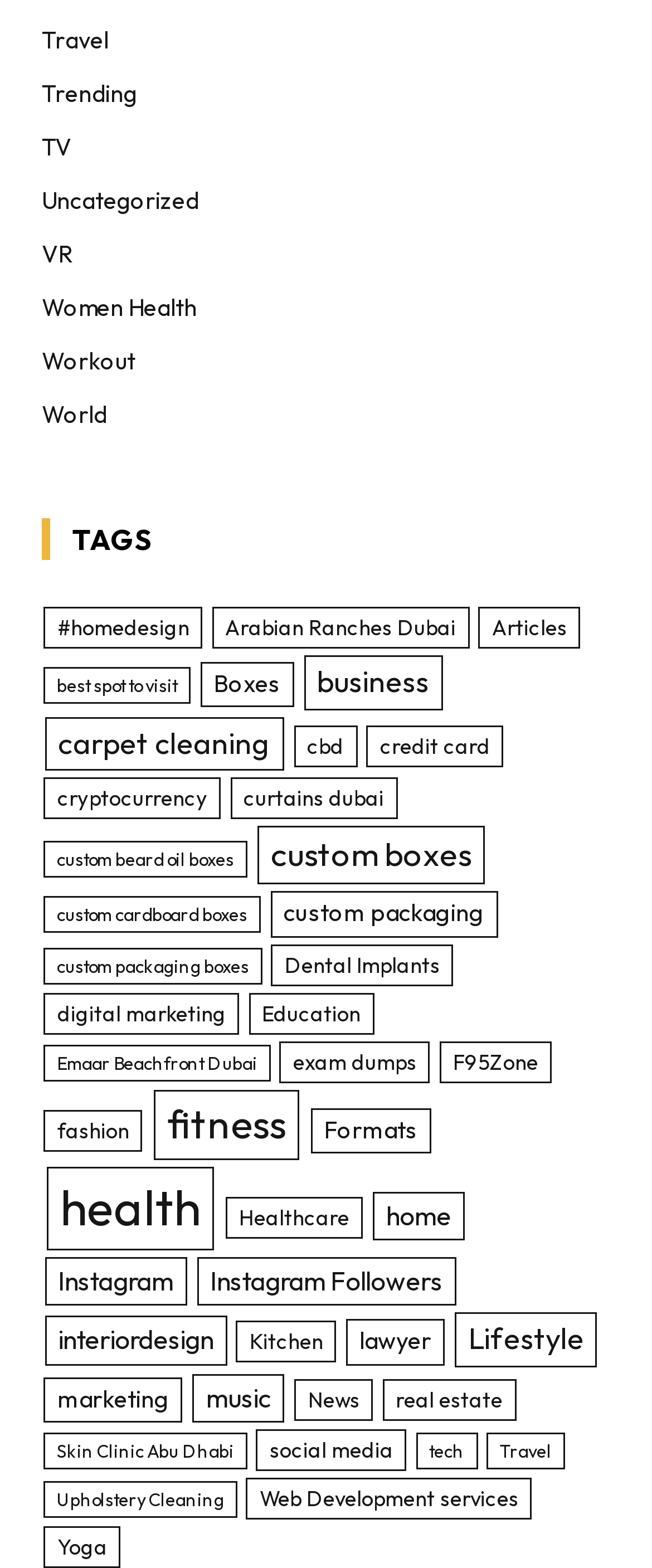What is the category above 'homedesign'?
Refer to the image and provide a one-word or short phrase answer.

TAGS